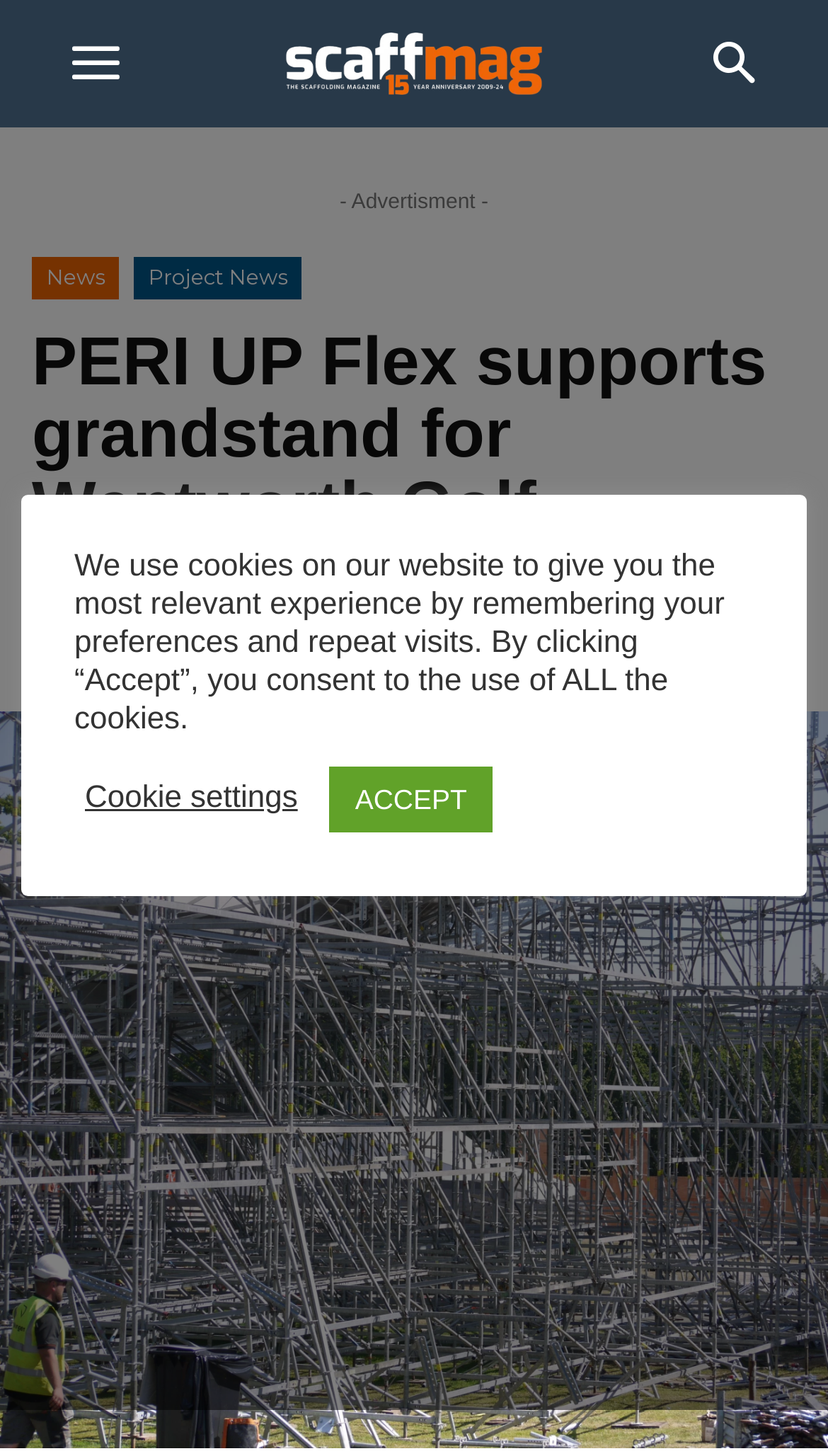Identify the text that serves as the heading for the webpage and generate it.

PERI UP Flex supports grandstand for Wentworth Golf Championship